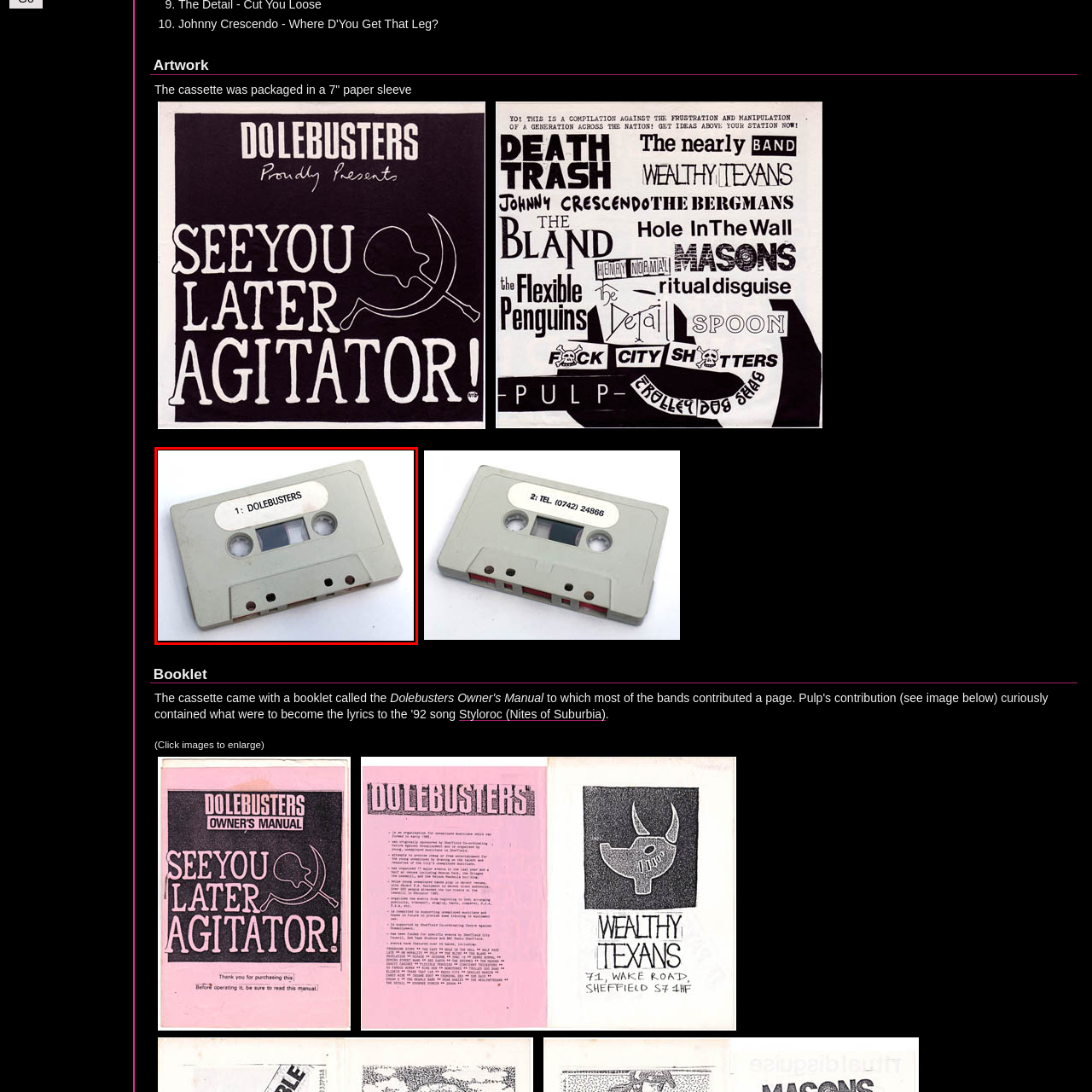Describe extensively the visual content inside the red marked area.

This image depicts a vintage cassette tape, notable for its nostalgic design reminiscent of the audio recording format popular in the late 20th century. The cassette features a grayish outer casing and is labeled with "1: DOLEBUSTERS" on a white sticker, suggesting it may be part of a recorded series or compilation. The transparent window allows a glimpse of the magnetic tape inside, which is essential for playback. Cassettes like this were commonly packaged in paper sleeves and served as a popular media for music and audio recordings before the rise of digital formats. This particular cassette serves as a tangible reminder of a bygone era in music consumption.